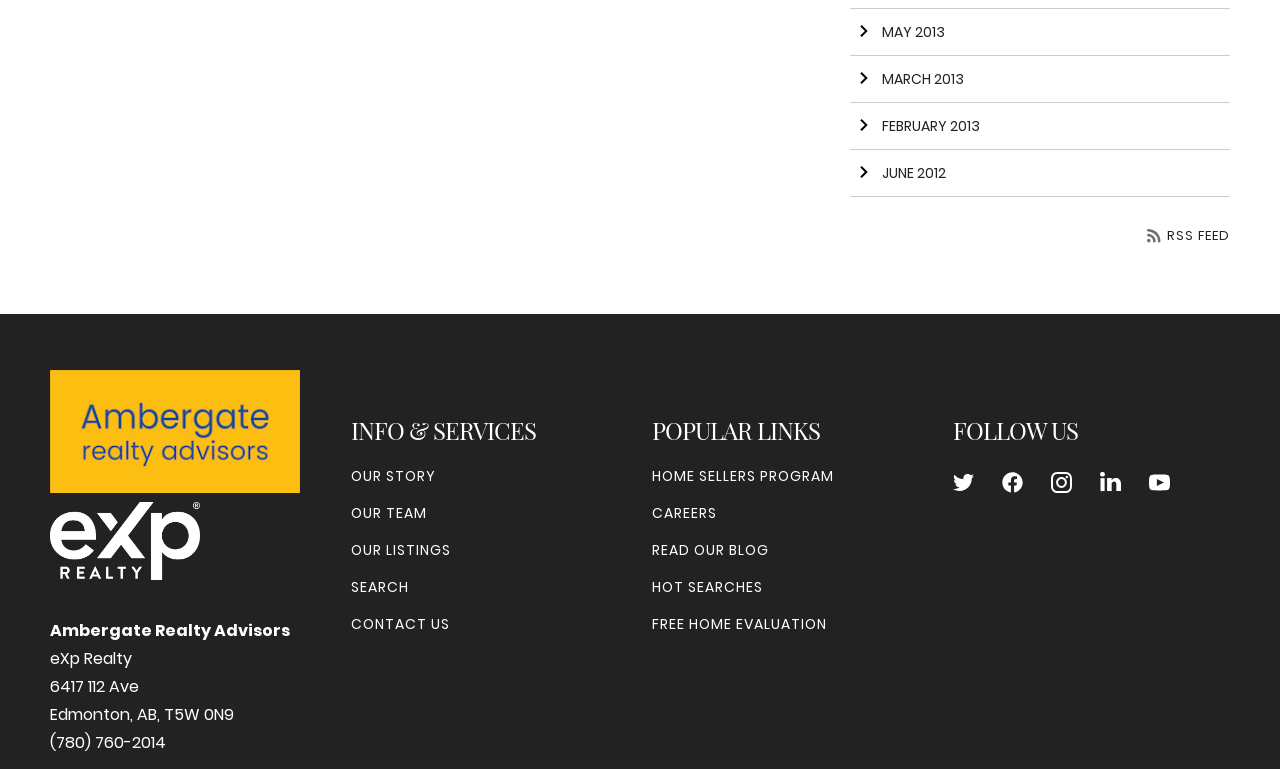Give a short answer using one word or phrase for the question:
What is the address?

6417 112 Ave, Edmonton, AB, T5W 0N9